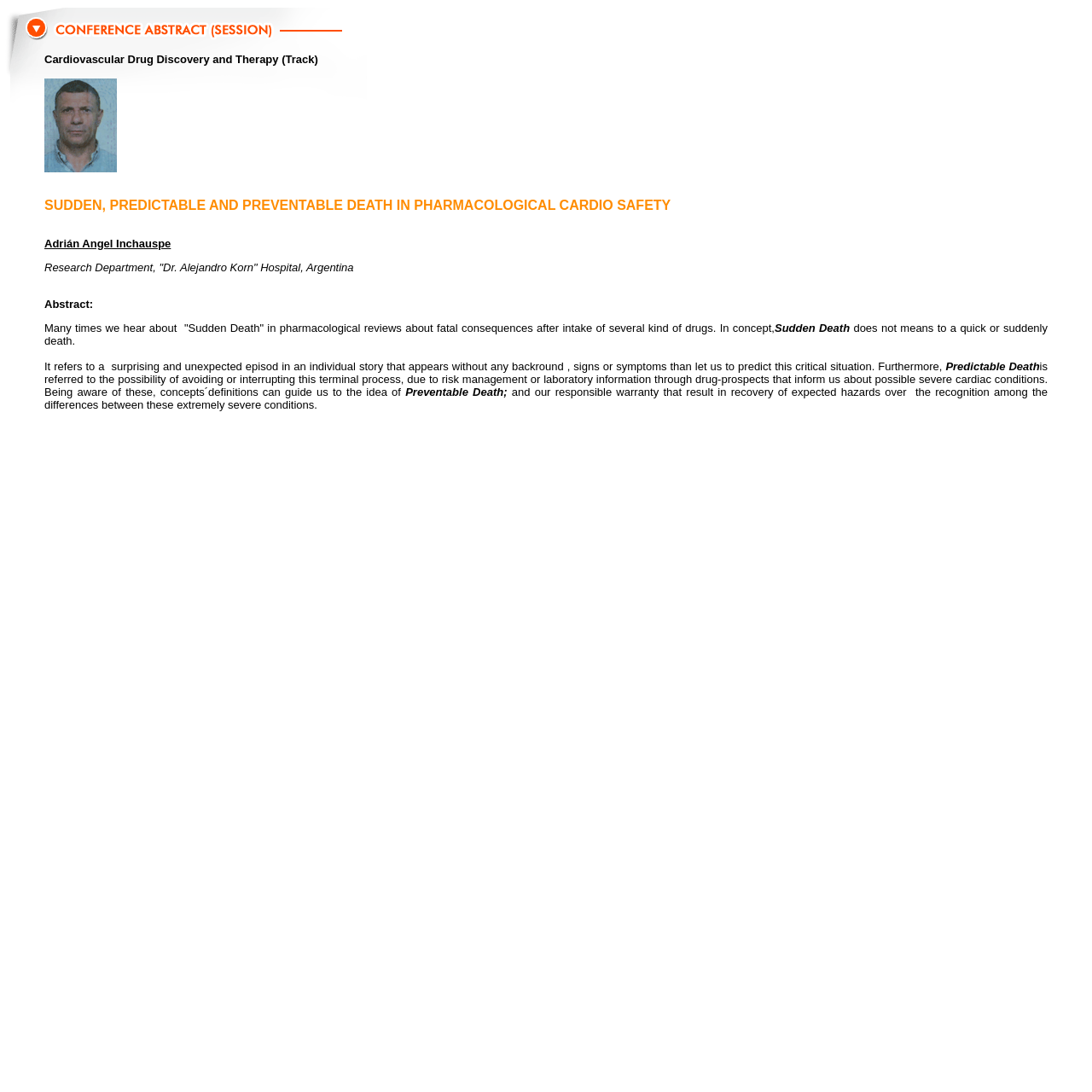What is the title of the track?
Based on the image, please offer an in-depth response to the question.

The title of the track can be found in the LayoutTableCell element with the text 'Cardiovascular Drug Discovery and Therapy (Track) SUDDEN, PREDICTABLE AND PREVENTABLE DEATH IN PHARMACOLOGICAL CARDIO SAFETY'. This element is a child of the LayoutTableRow element, which is a child of the LayoutTable element.